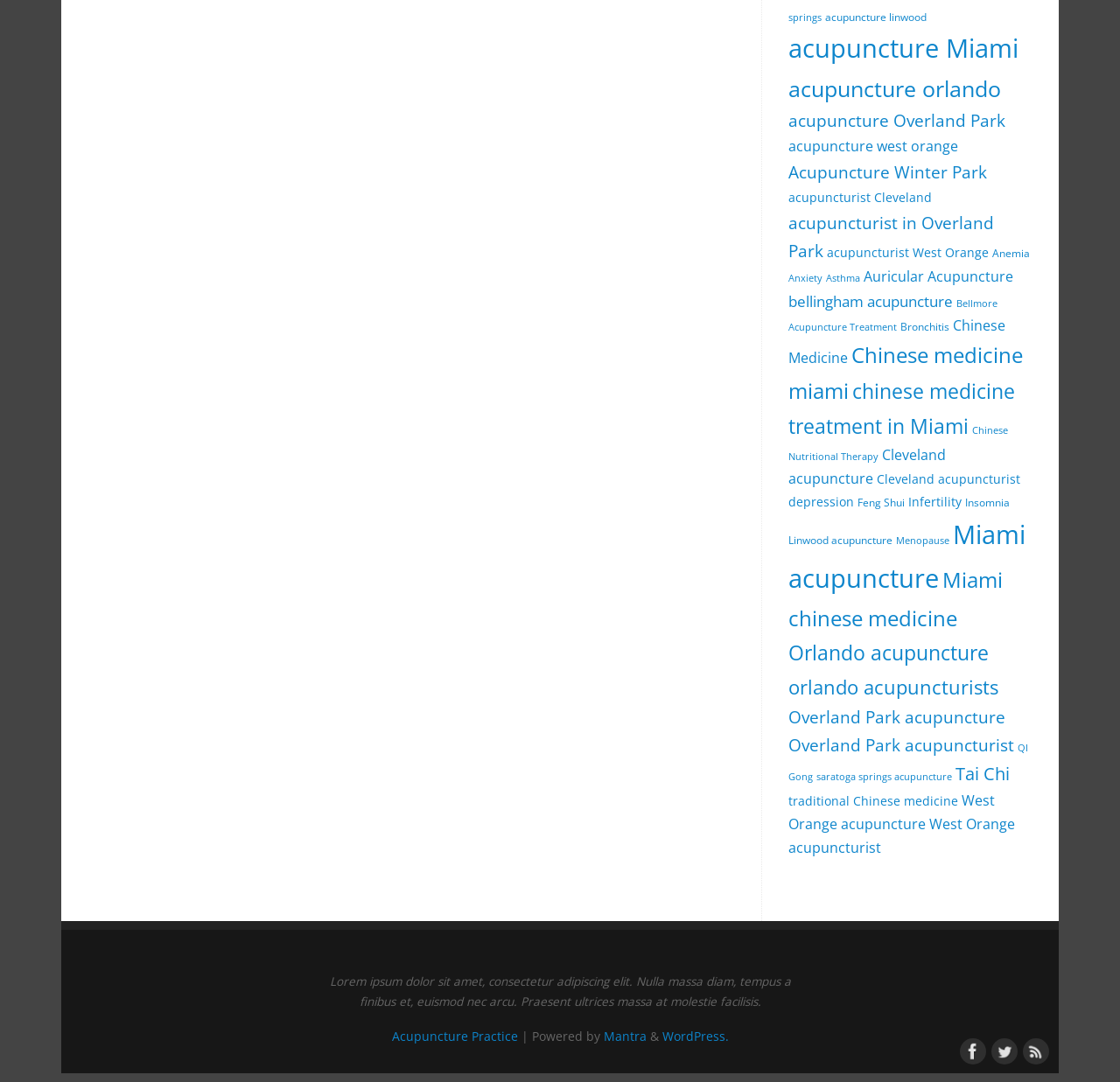Utilize the information from the image to answer the question in detail:
What is the main topic of this webpage?

Based on the numerous links and content on the webpage, it appears that the main topic is acupuncture, with various locations and related practices mentioned.